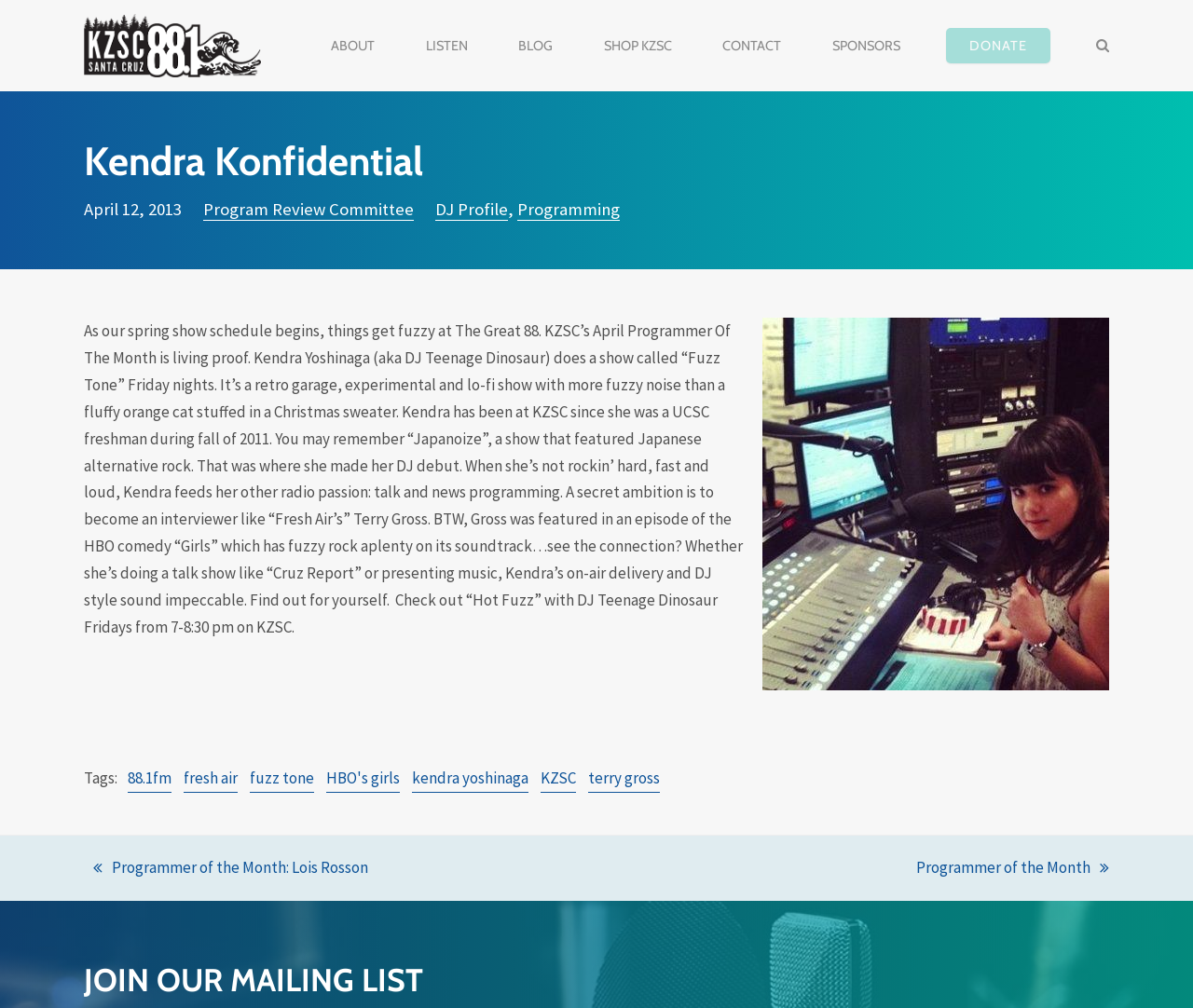Find the bounding box coordinates for the area that must be clicked to perform this action: "Search for something".

[0.919, 0.033, 0.93, 0.057]